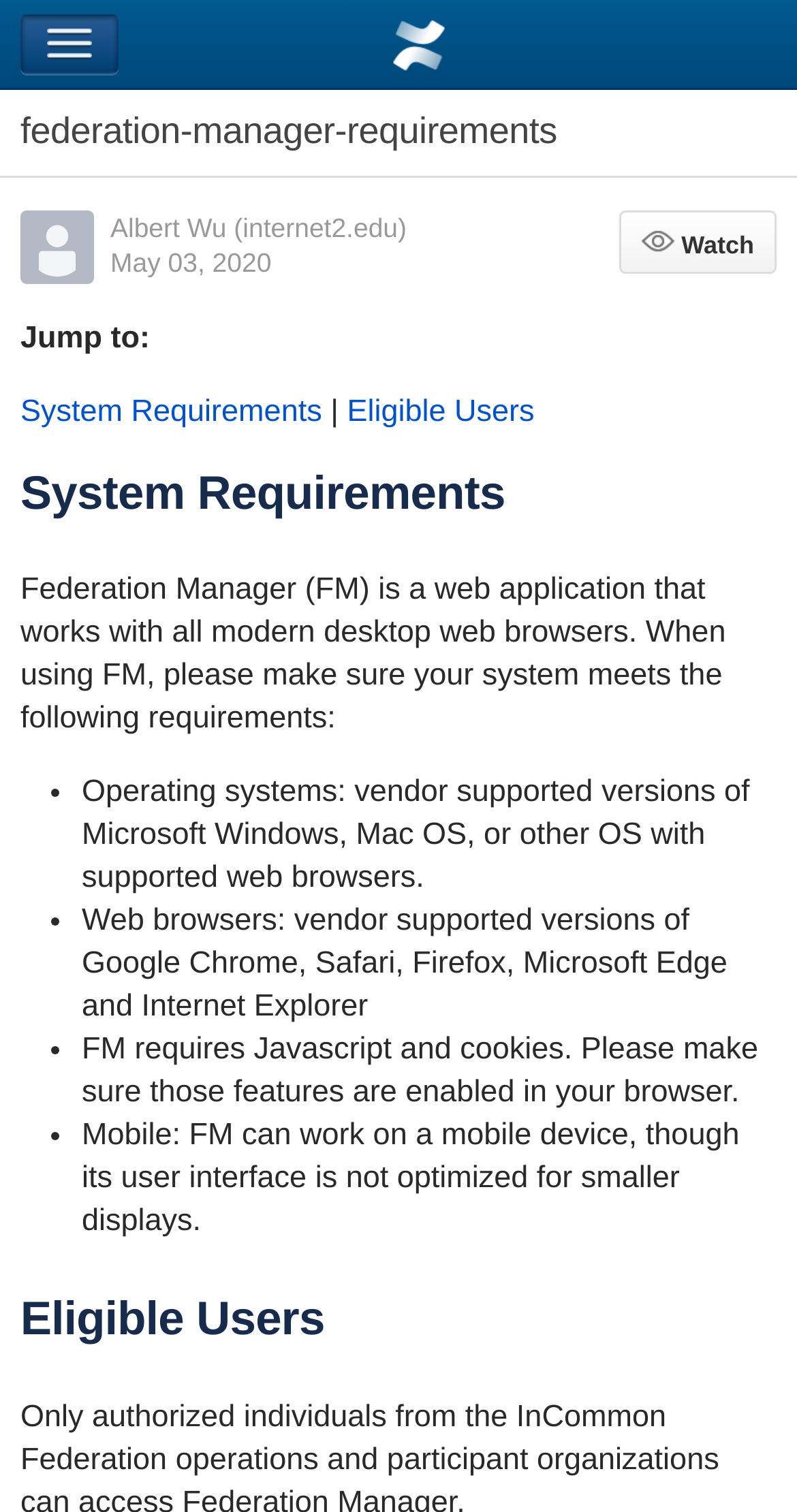Observe the image and answer the following question in detail: Who is the author of the content?

I found a link with the text 'Albert Wu (internet2.edu)' which I inferred to be the author of the content.